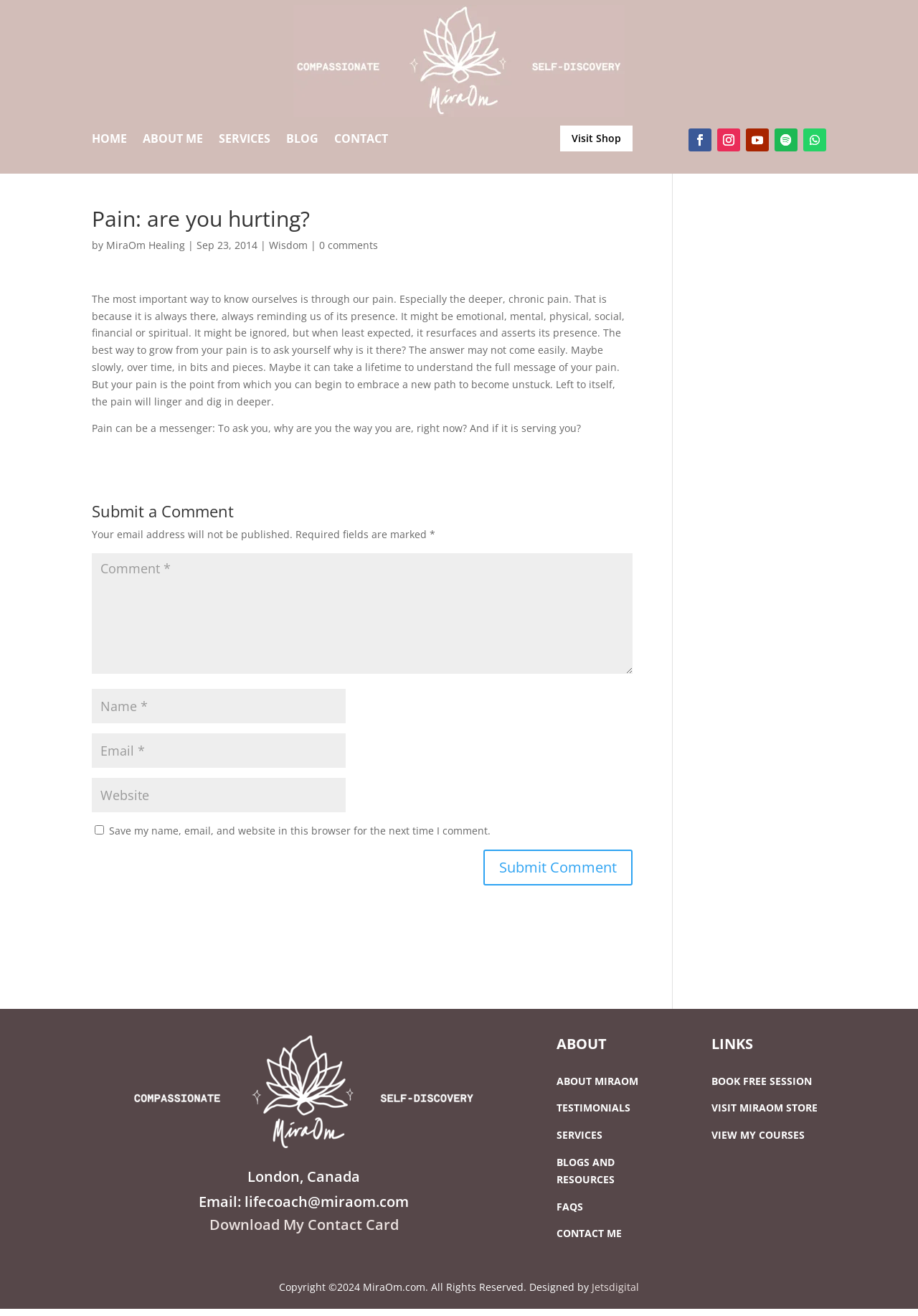Determine the bounding box coordinates of the clickable element necessary to fulfill the instruction: "Submit a comment". Provide the coordinates as four float numbers within the 0 to 1 range, i.e., [left, top, right, bottom].

[0.527, 0.645, 0.689, 0.673]